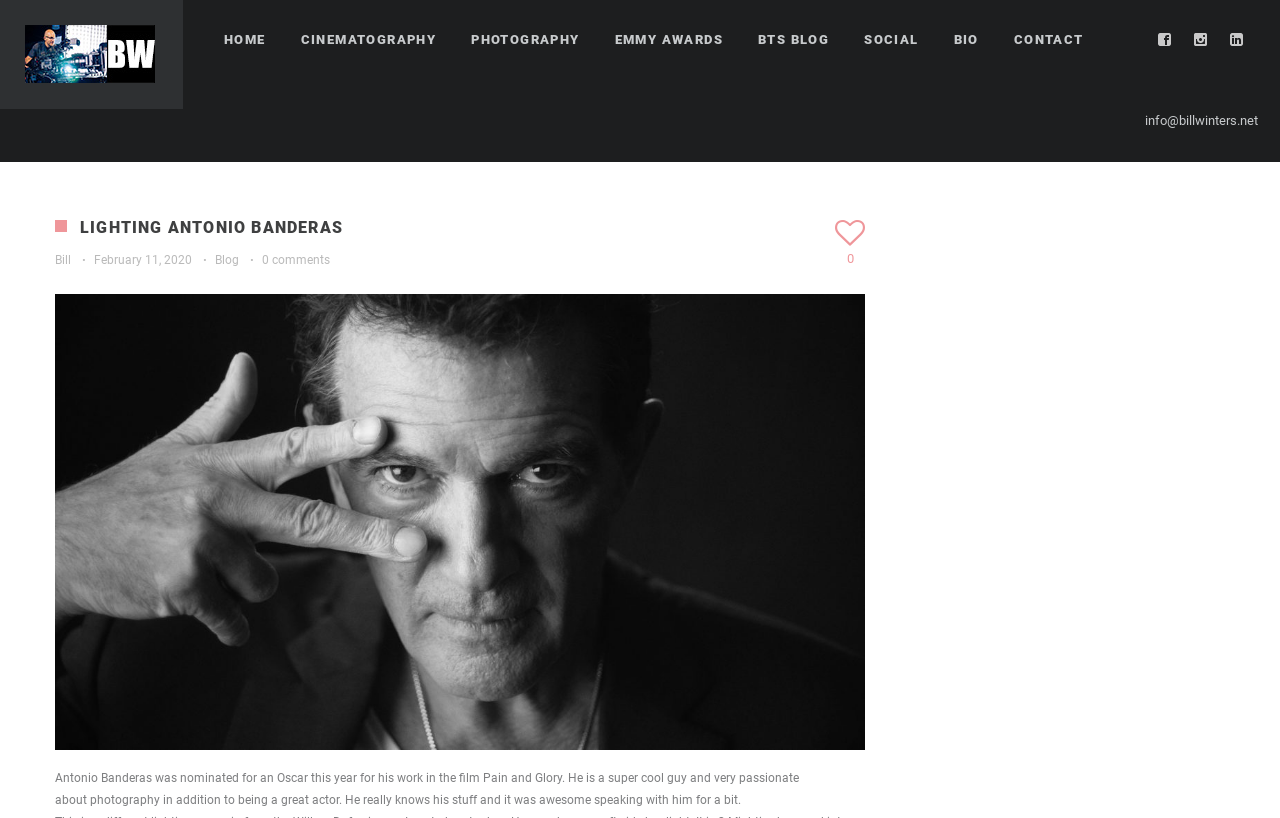Locate the bounding box coordinates of the clickable part needed for the task: "View Bill's BIO".

[0.745, 0.0, 0.765, 0.099]